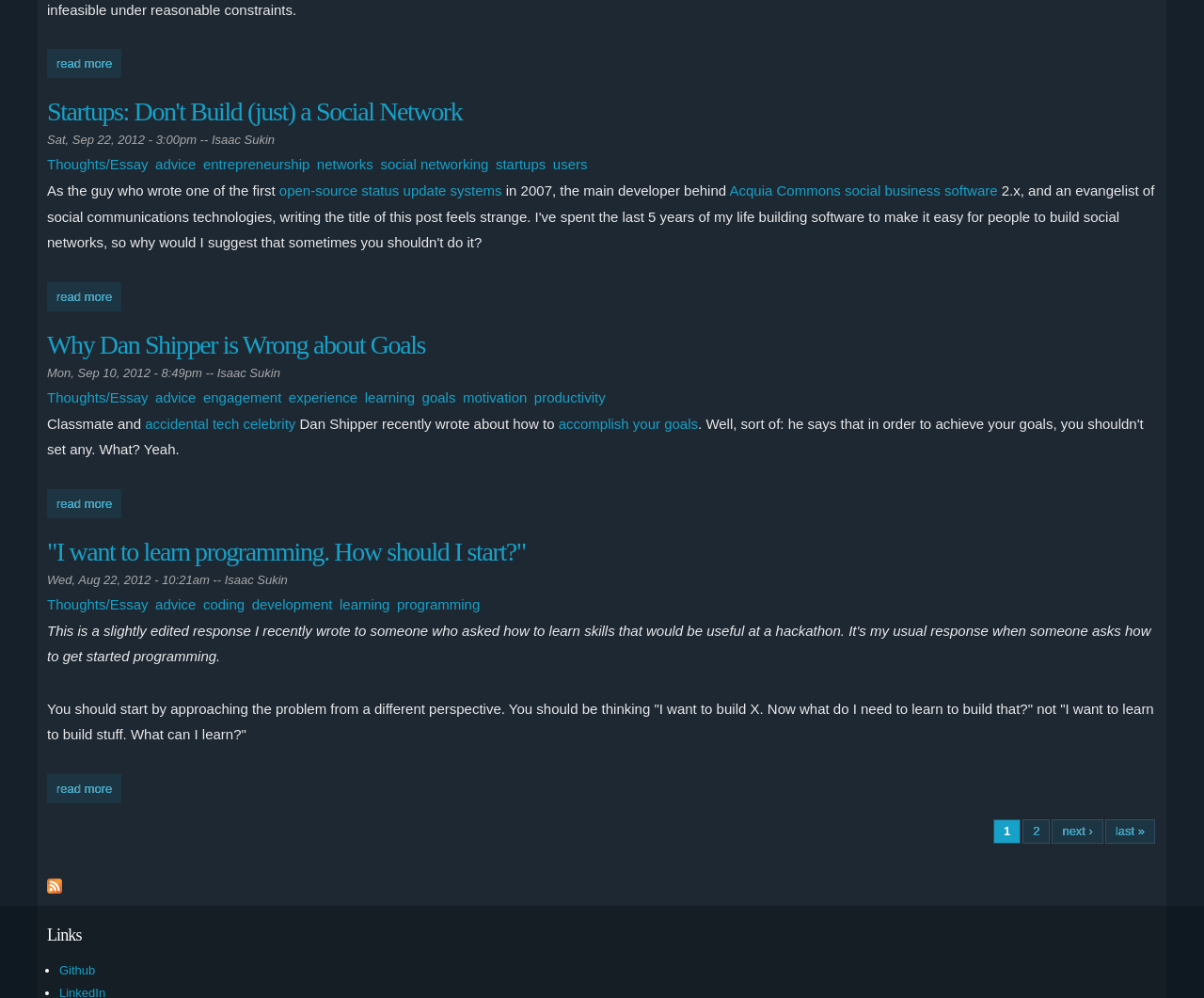What is the category of the link 'advice'?
Respond with a short answer, either a single word or a phrase, based on the image.

Thoughts/Essay